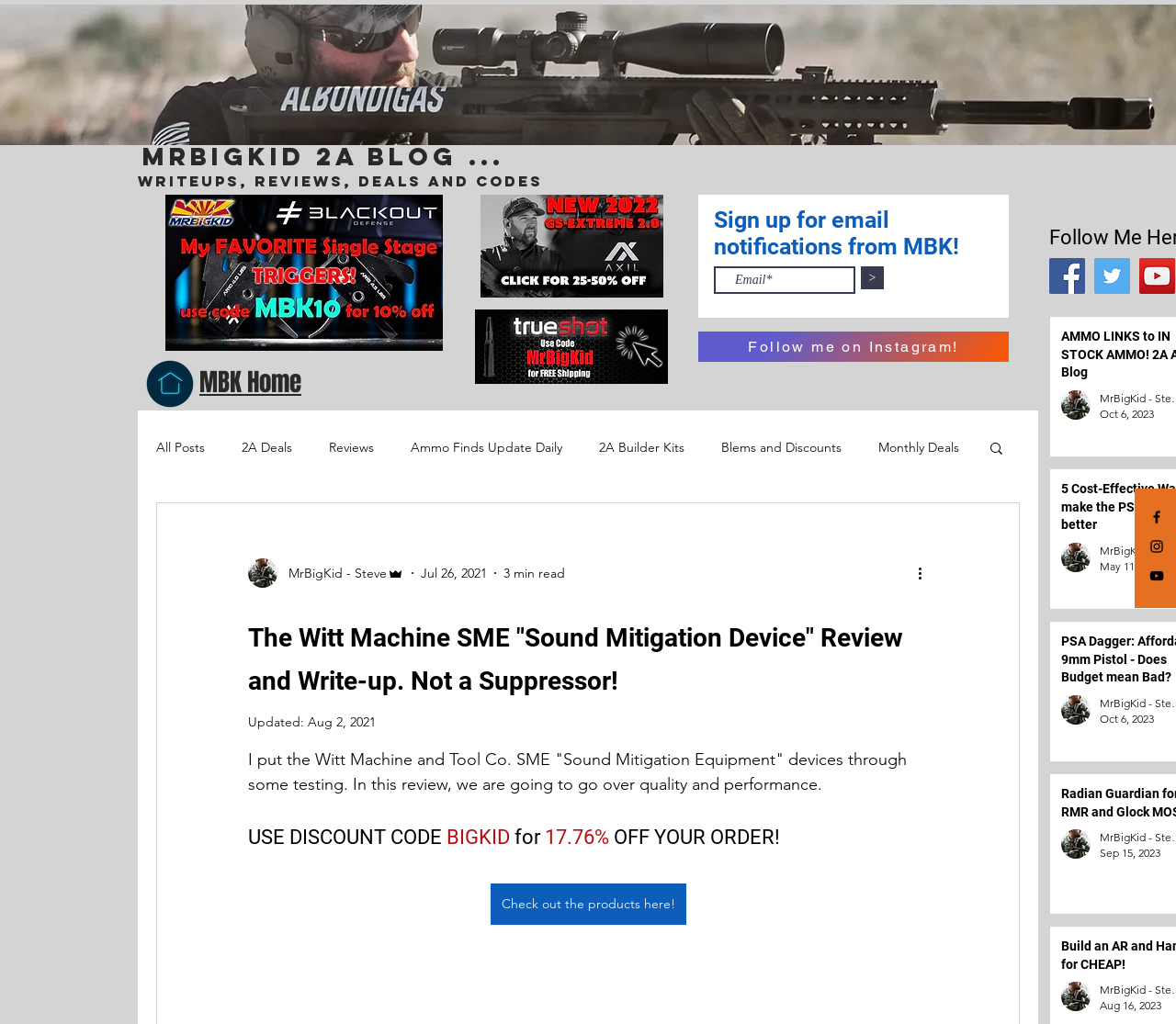Generate a thorough explanation of the webpage's elements.

This webpage is a review and write-up about the Witt Machine SME "Sound Mitigation Device" by MrBigKid. At the top of the page, there is a large image taking up most of the width. Below the image, there is a social bar with links to Facebook, Instagram, and YouTube, each represented by a black icon. 

To the left of the social bar, there are several headings and links, including "MrBigKid 2A Blog", "Writeups, Reviews, deals and codes", and "MBK Home". There are also several images and links to other articles or products, such as "BlackoutTriggersUpdate.jpg" and "GS_2point0.jpg".

On the right side of the page, there is a section to sign up for email notifications from MBK, with a textbox to enter an email address and a button to submit. Below this, there is a link to follow MrBigKid on Instagram.

Further down the page, there is a navigation menu with links to various categories, including "All Posts", "2A Deals", "Reviews", and "Ammo Finds Update Daily". 

The main content of the page is a review of the Witt Machine SME "Sound Mitigation Device", with a heading that reads "The Witt Machine SME 'Sound Mitigation Device' Review and Write-up. Not a Suppressor!". The review includes a brief summary, "I put the Witt Machine and Tool Co. SME 'Sound Mitigation Equipment' devices through some testing. In this review, we are going to go over quality and performance." There is also a call-to-action button to check out the products.

At the bottom of the page, there are links to Facebook, Twitter, and YouTube, each represented by an icon. There are also several images and generic text elements, including authors' pictures and dates.